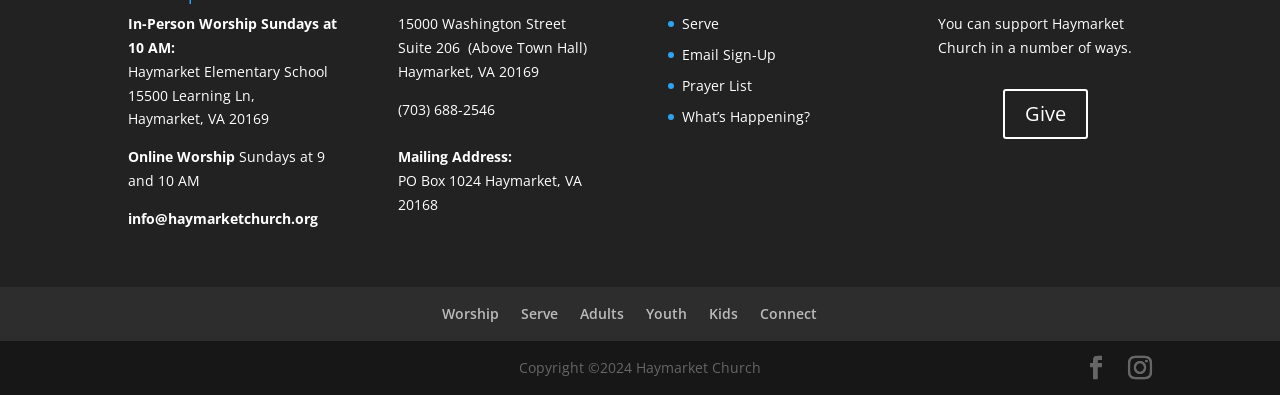What are the ways to support Haymarket Church?
Answer with a single word or phrase, using the screenshot for reference.

Give